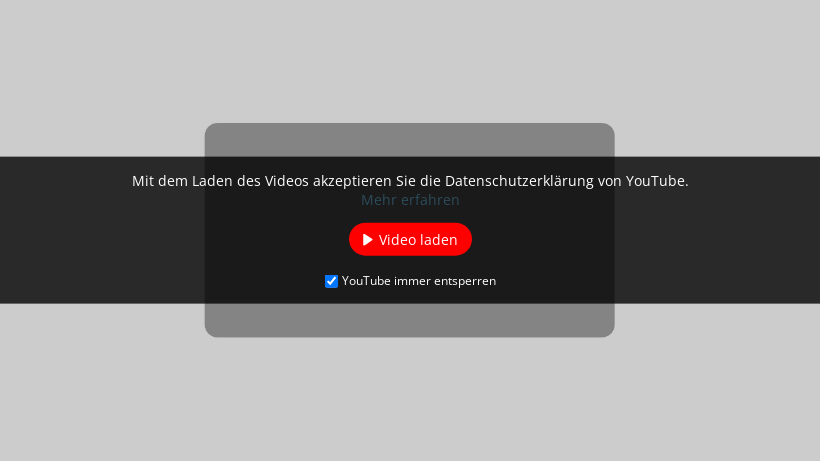What is the purpose of the checkbox?
Please look at the screenshot and answer using one word or phrase.

To enable loading videos without prompts